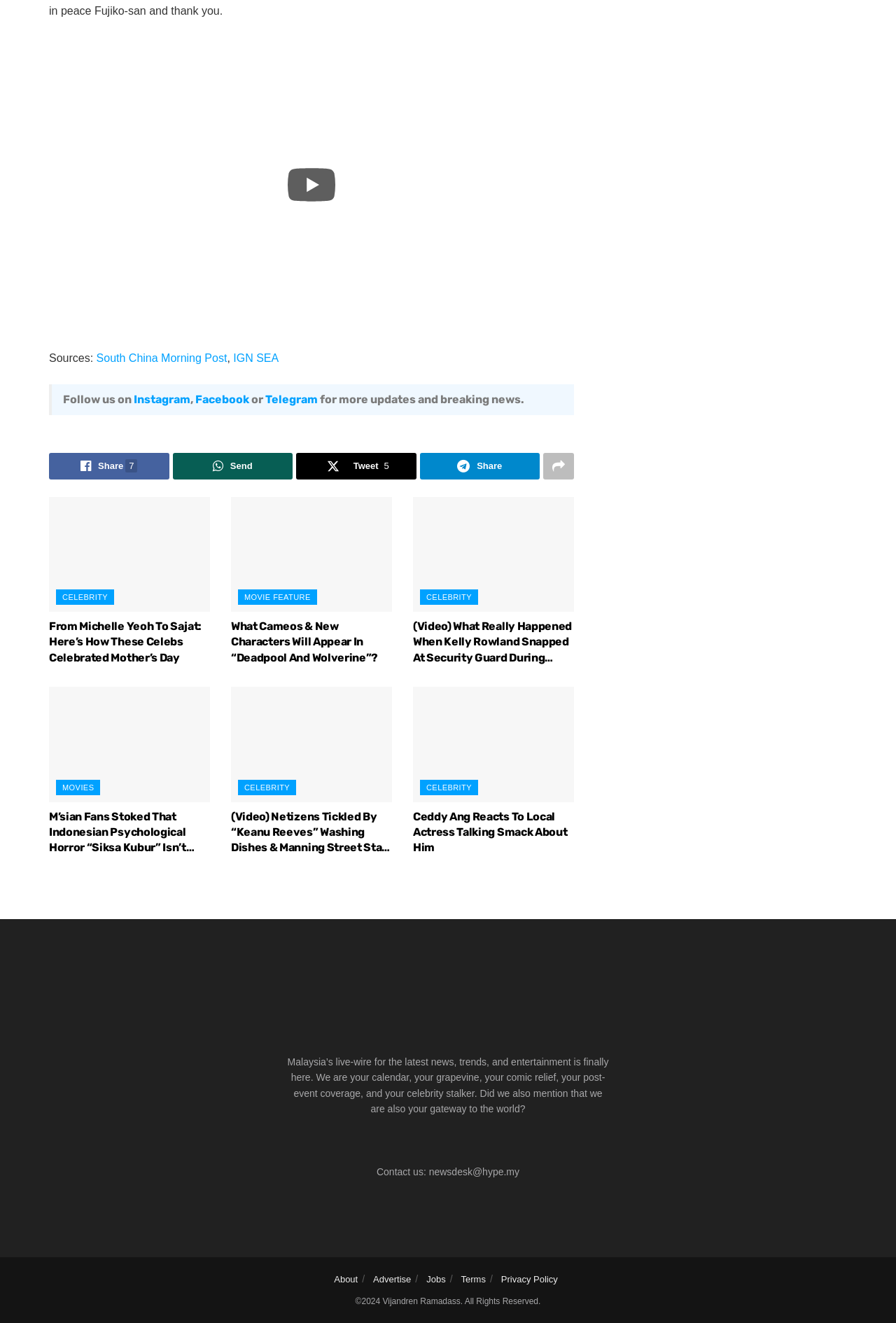What is the website about?
Please answer the question as detailed as possible.

Based on the static text at the bottom of the webpage, it is clear that the website is about providing news, trends, and entertainment to its users in Malaysia.